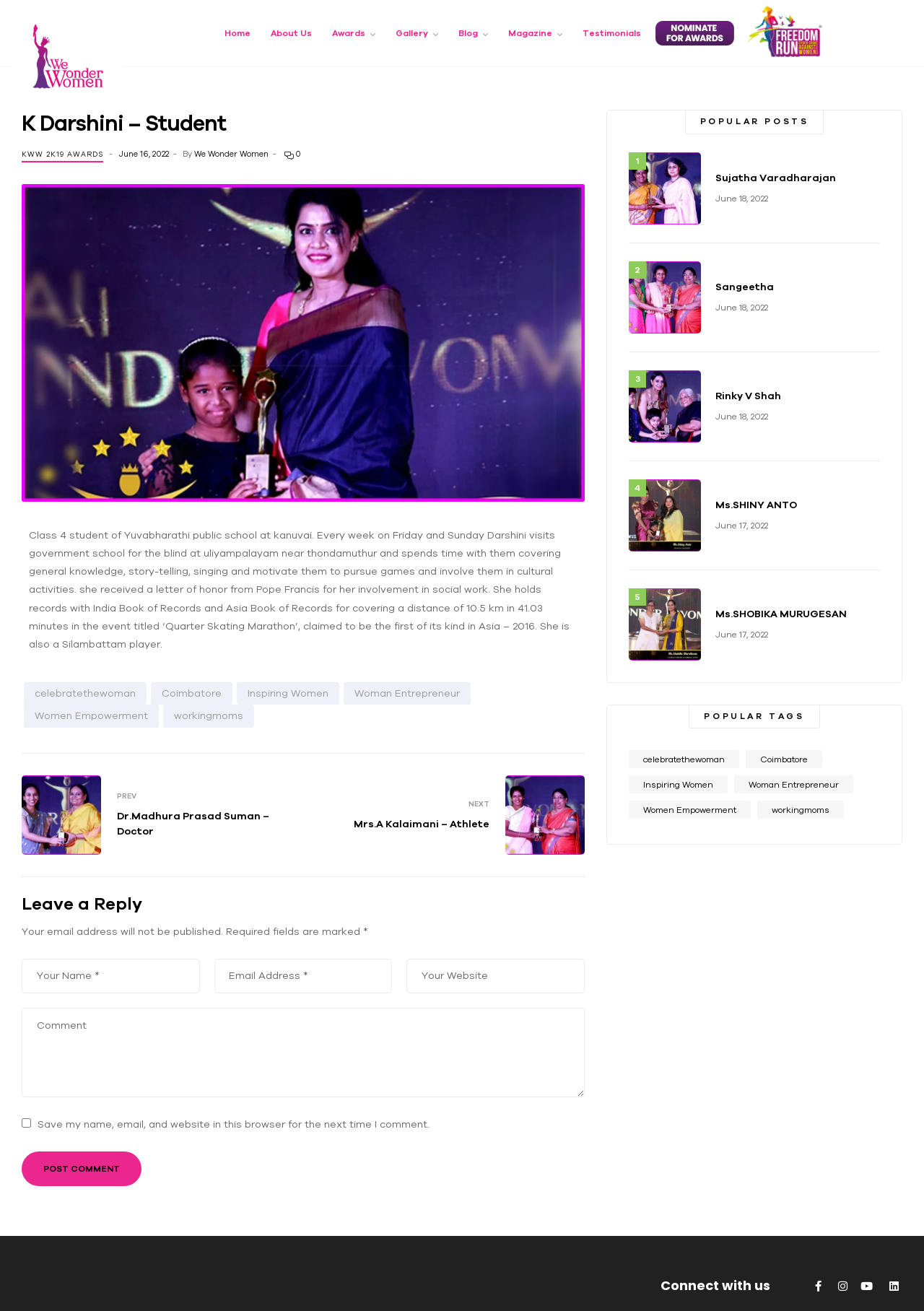Identify the bounding box coordinates of the area that should be clicked in order to complete the given instruction: "View the 'Awards' page". The bounding box coordinates should be four float numbers between 0 and 1, i.e., [left, top, right, bottom].

[0.35, 0.014, 0.416, 0.037]